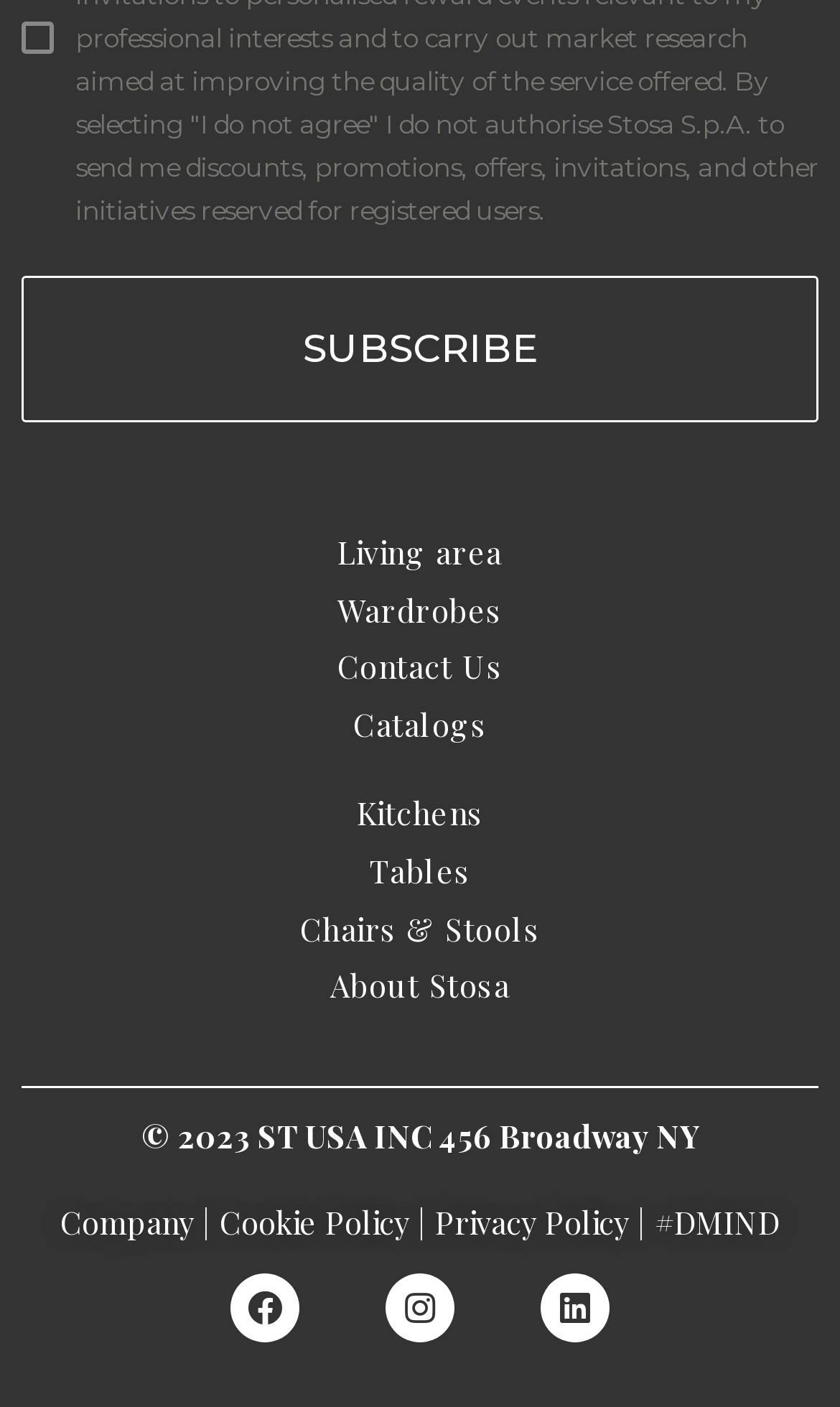Answer the question in a single word or phrase:
How many social media links are present at the bottom of the page?

3